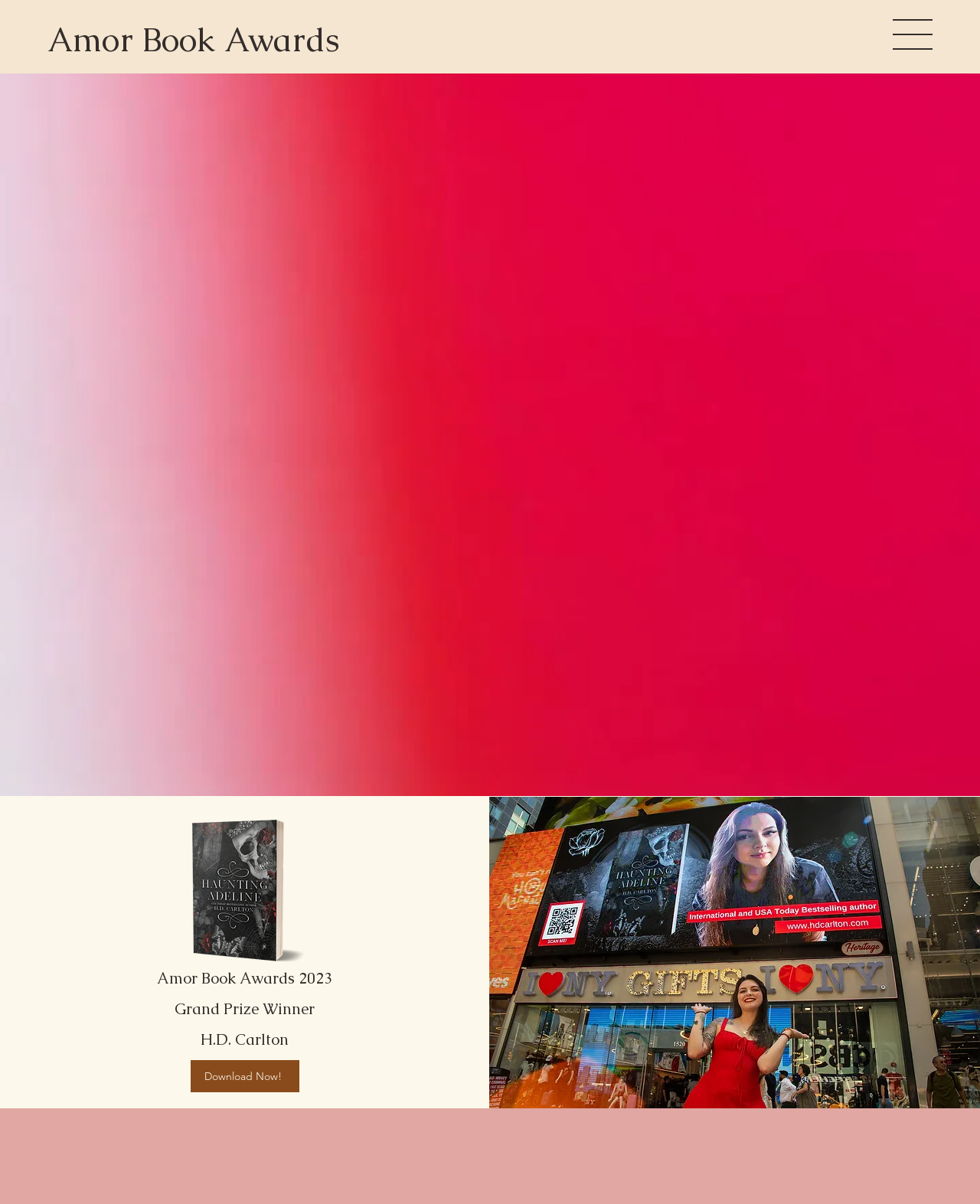Extract the main headline from the webpage and generate its text.

Countdown To Last Day of Submissions